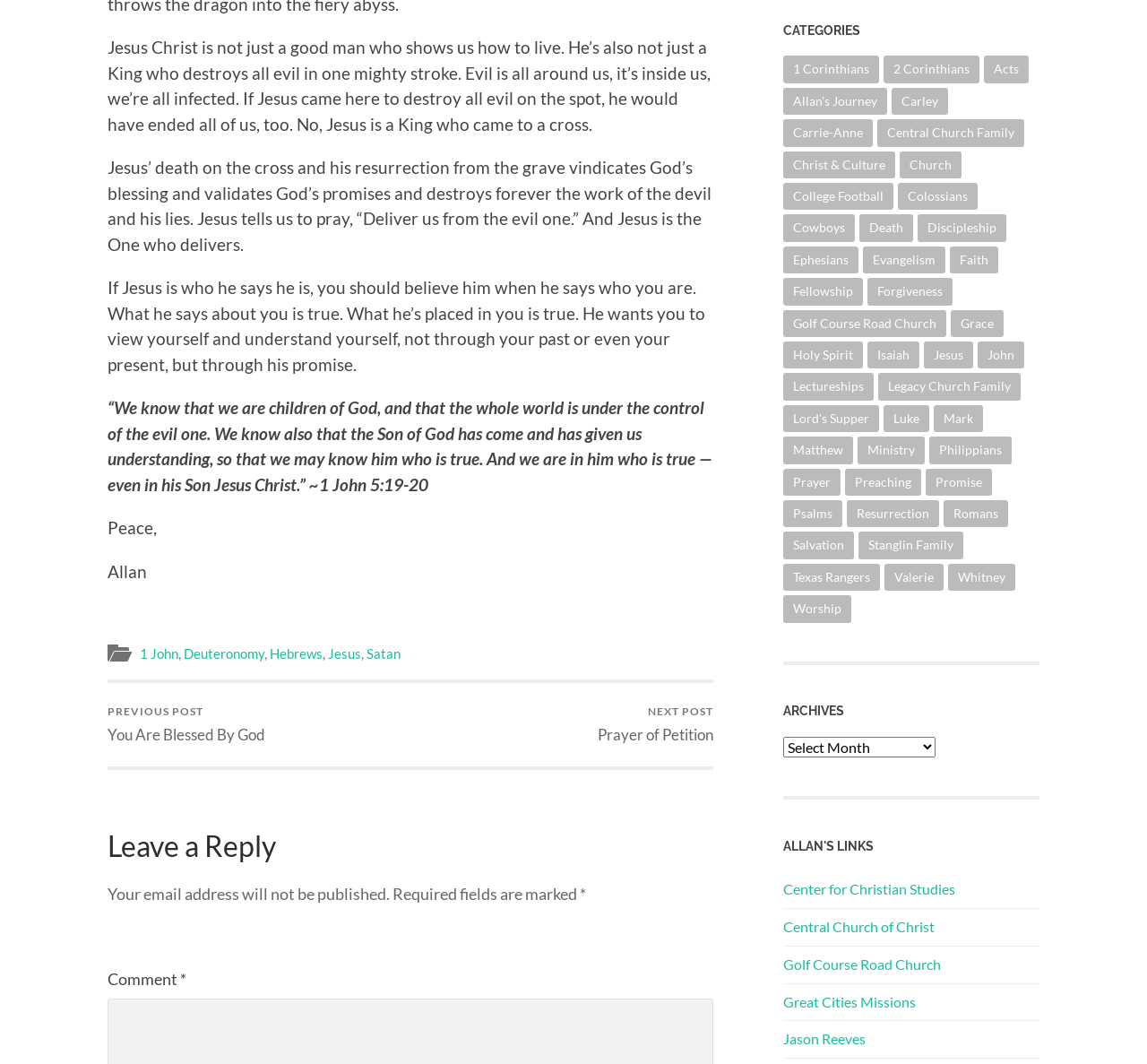Provide the bounding box coordinates for the area that should be clicked to complete the instruction: "Collapse Acute lymphoblastic leukemia (ALL) Menu".

None